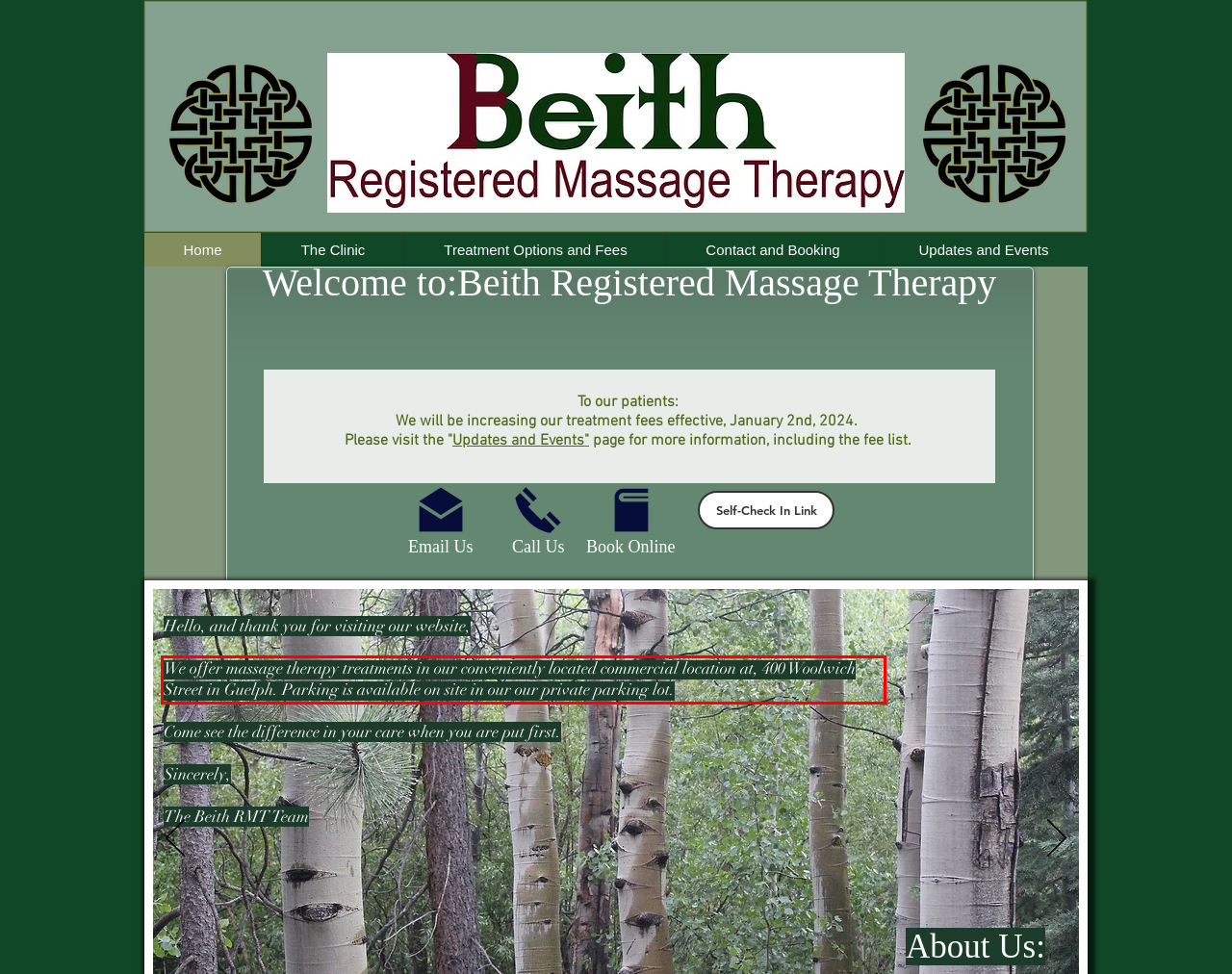The screenshot provided shows a webpage with a red bounding box. Apply OCR to the text within this red bounding box and provide the extracted content.

We offer massage therapy treatments in our conveniently located commercial location at, 400 Woolwich Street in Guelph. Parking is available on site in our our private parking lot.